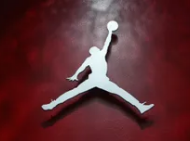Offer a detailed narrative of the scene depicted in the image.

The image features the iconic Air Jordan logo, prominently displayed against a striking red background. The logo depicts a silhouette of a basketball player in mid-air, executing a slam dunk with one arm extended upward, symbolizing athleticism and the spirit of basketball. This emblem is synonymous with the Jordan Brand, which is renowned for its high-performance sneakers and athletic apparel, deeply influencing both sports and streetwear culture. The bold color contrast between the white logo and the red backdrop enhances its visual impact, making it a powerful representation of style and sportsmanship.